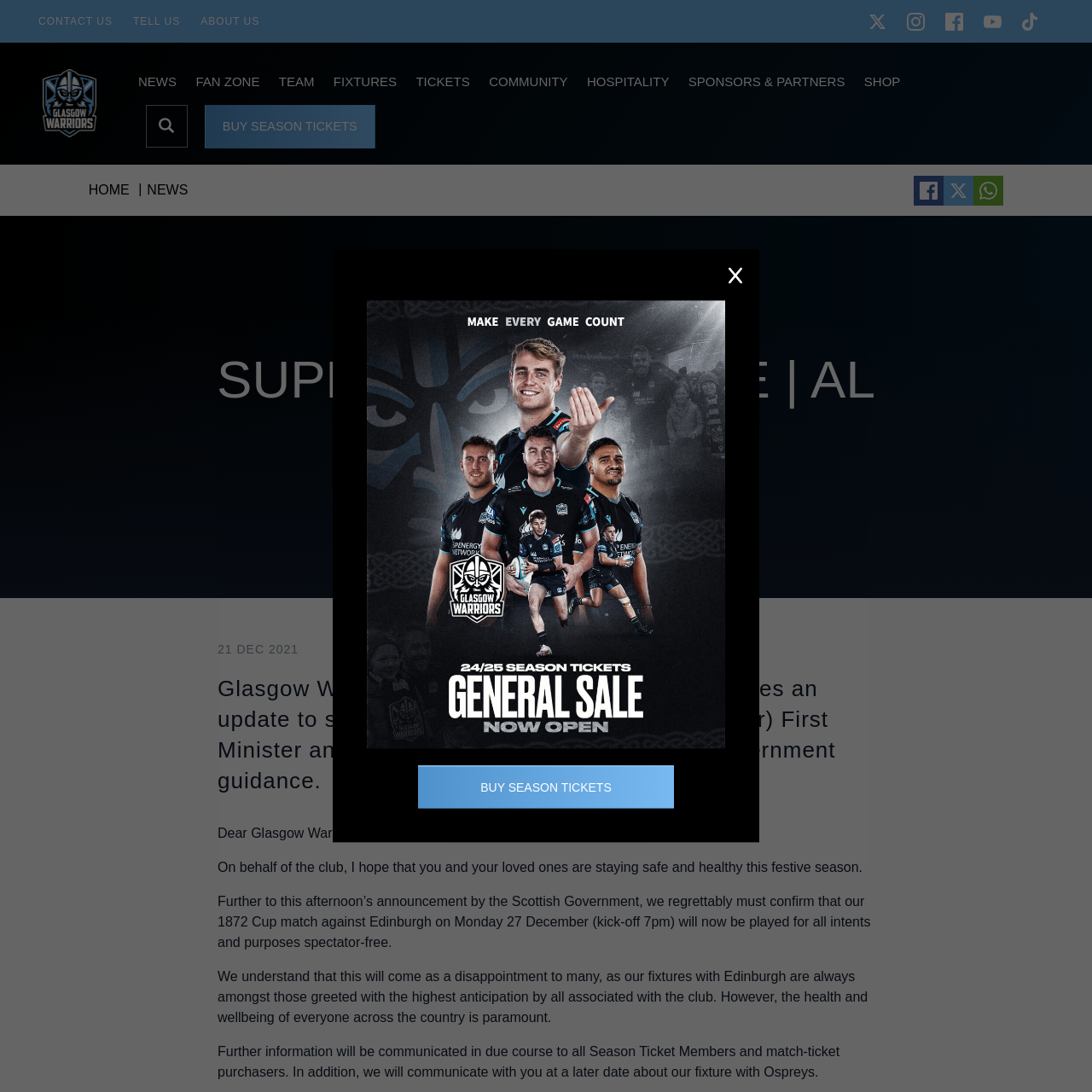Give the bounding box coordinates for this UI element: "Fixtures". The coordinates should be four float numbers between 0 and 1, arranged as [left, top, right, bottom].

[0.297, 0.054, 0.372, 0.096]